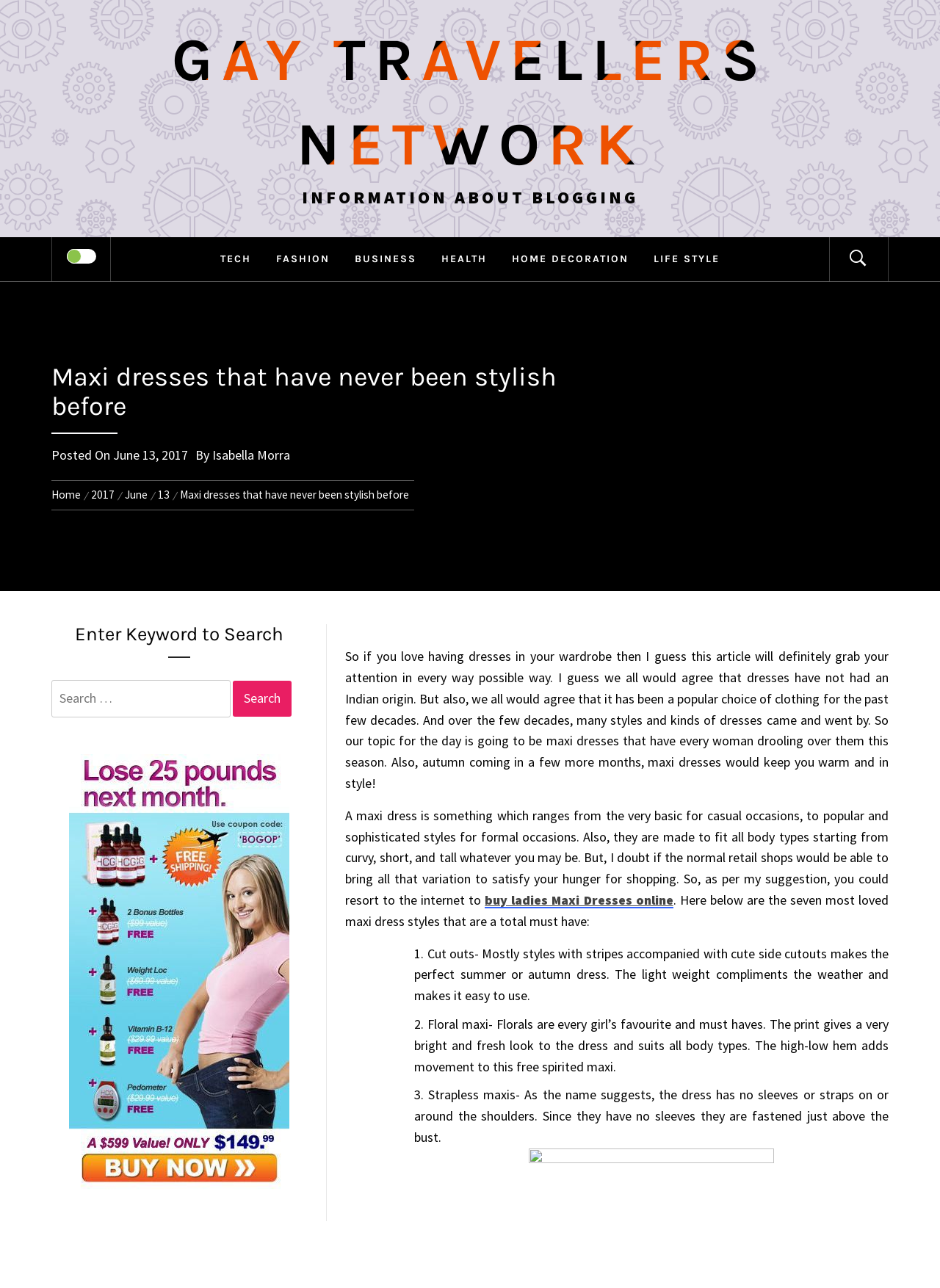Give a one-word or short phrase answer to this question: 
What is the seventh item not mentioned in the article?

Not mentioned